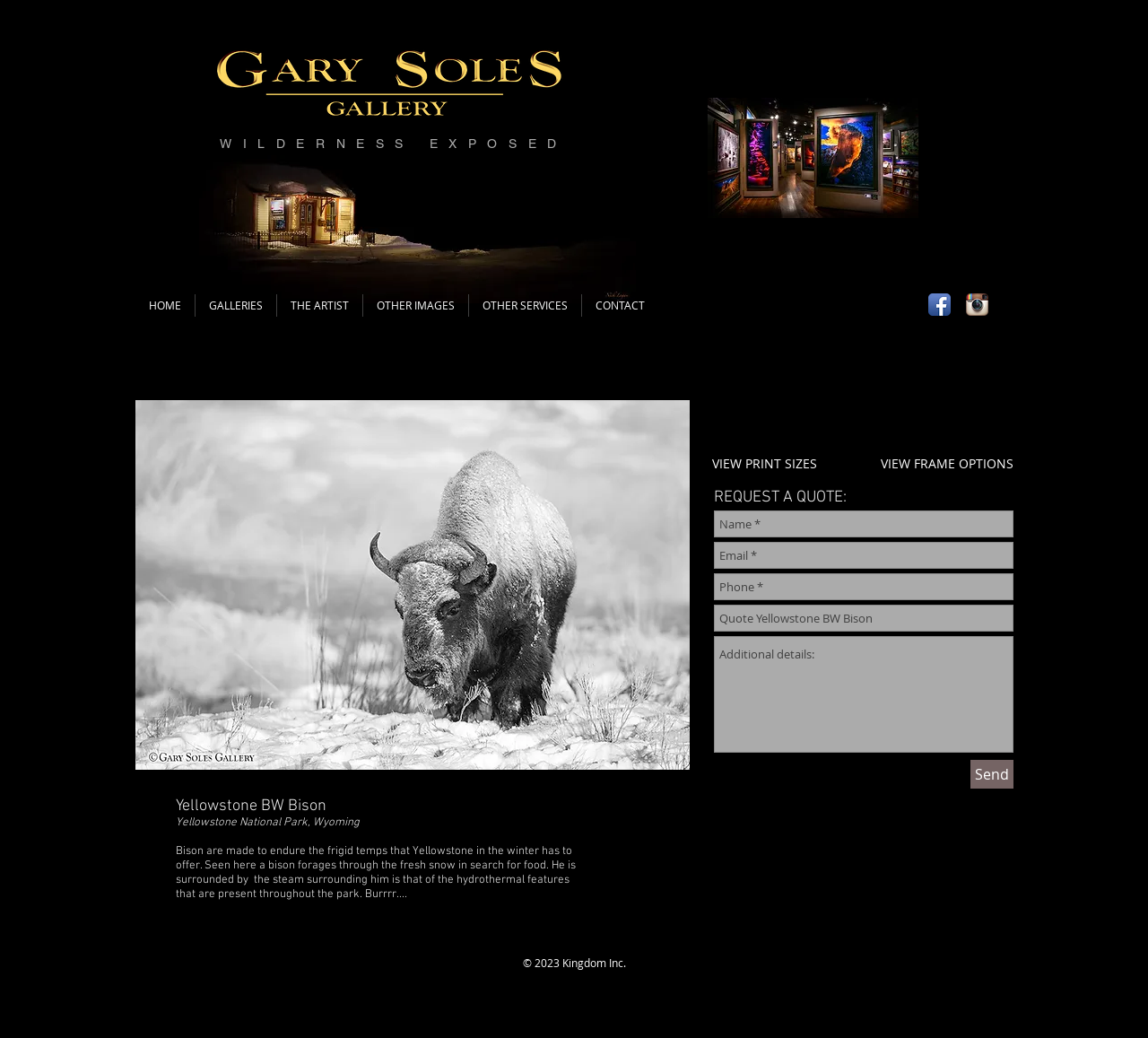What is the purpose of the form on the webpage?
Answer the question with a thorough and detailed explanation.

The form on the webpage is used to request a quote for the image 'Yellowstone BW Bison'. The form has fields for name, email, phone, and a message, and a 'Send' button to submit the request.